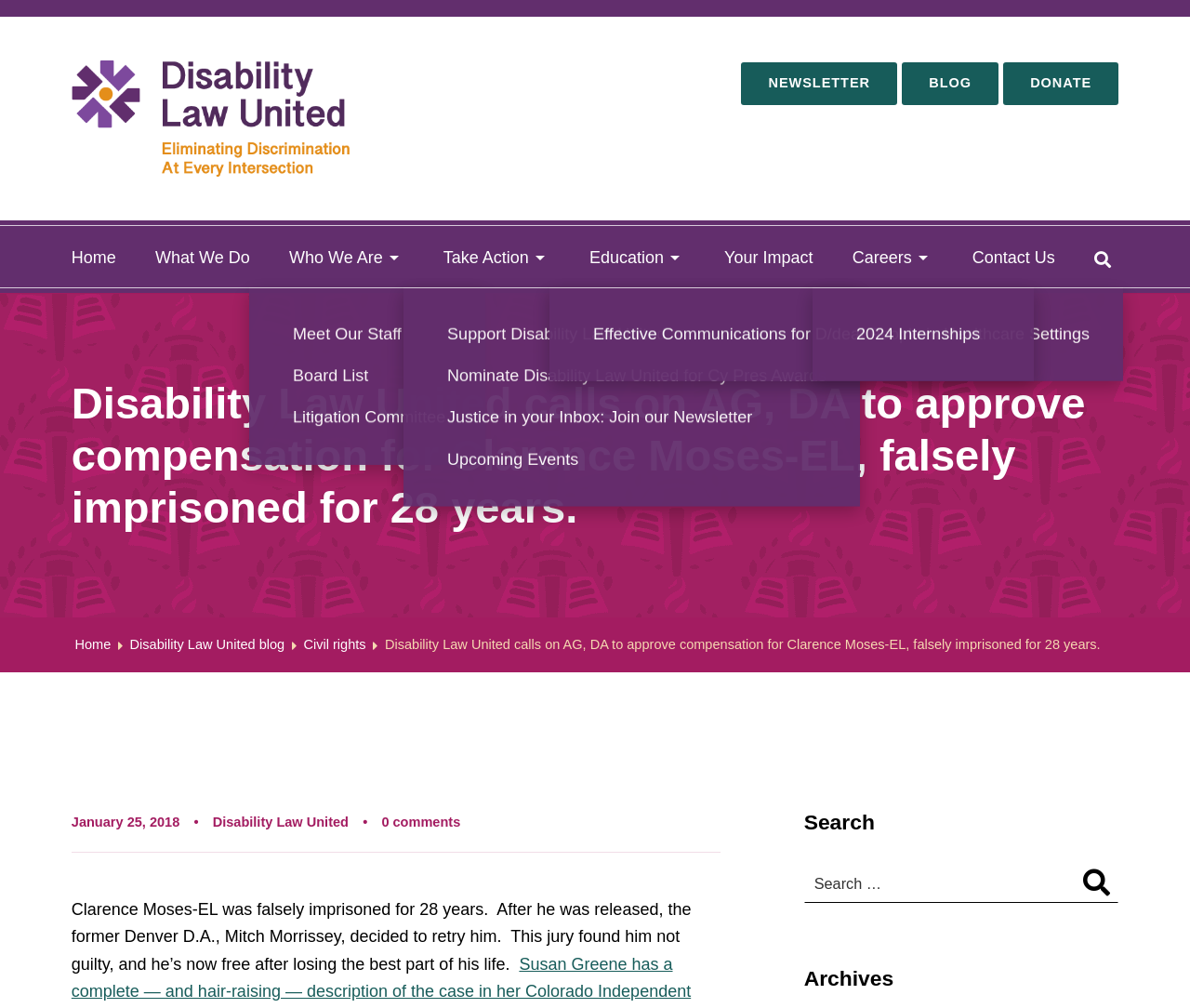Please identify the bounding box coordinates of the clickable element to fulfill the following instruction: "Donate to Disability Law United". The coordinates should be four float numbers between 0 and 1, i.e., [left, top, right, bottom].

[0.843, 0.062, 0.94, 0.104]